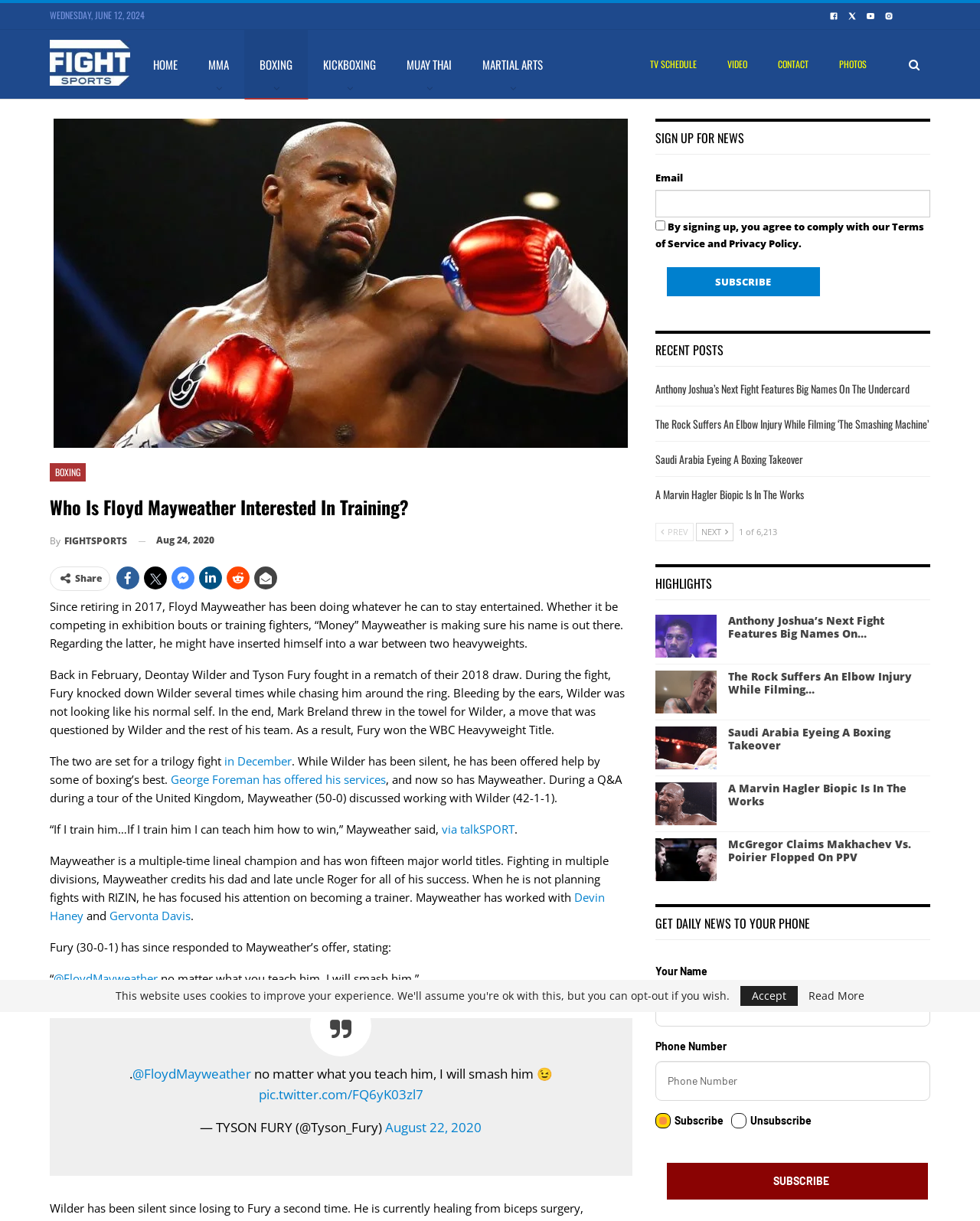Bounding box coordinates are specified in the format (top-left x, top-left y, bottom-right x, bottom-right y). All values are floating point numbers bounded between 0 and 1. Please provide the bounding box coordinate of the region this sentence describes: August 22, 2020

[0.393, 0.916, 0.492, 0.93]